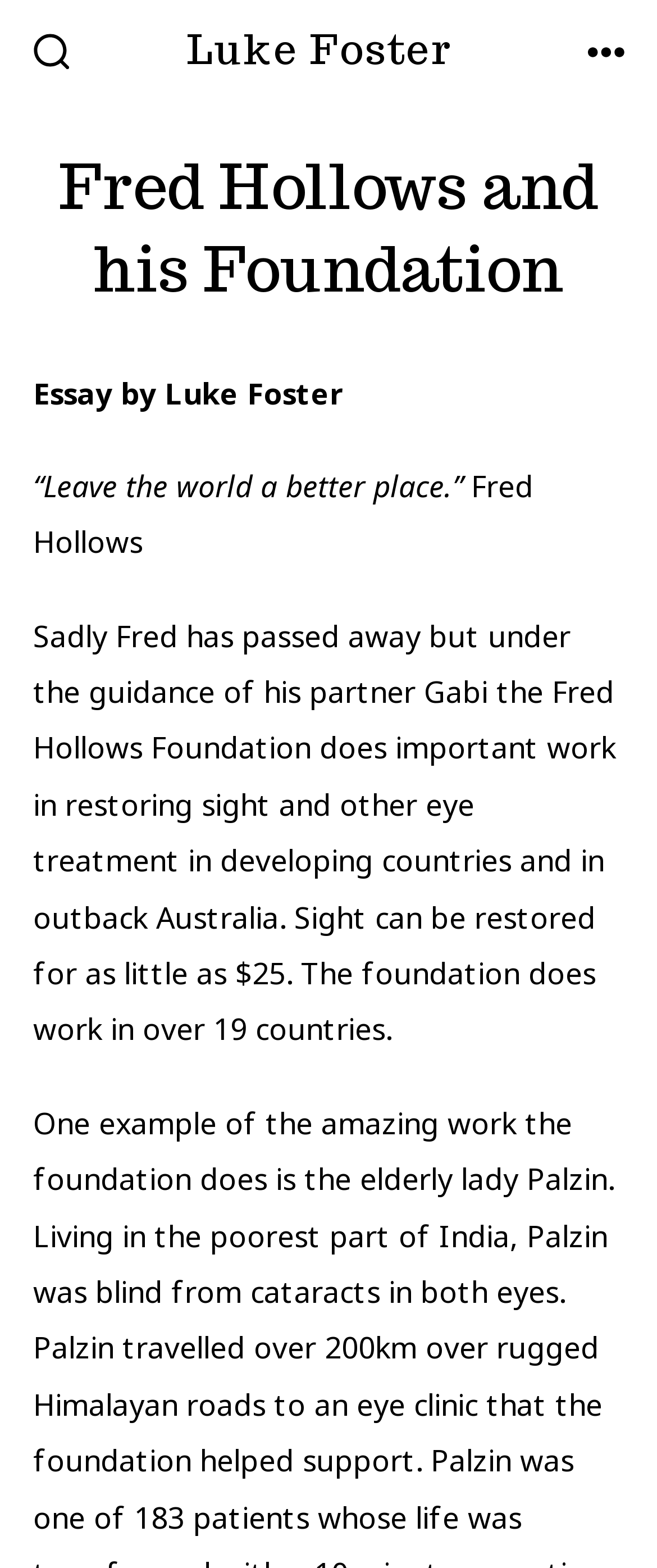Identify and provide the text content of the webpage's primary headline.

Fred Hollows and his Foundation